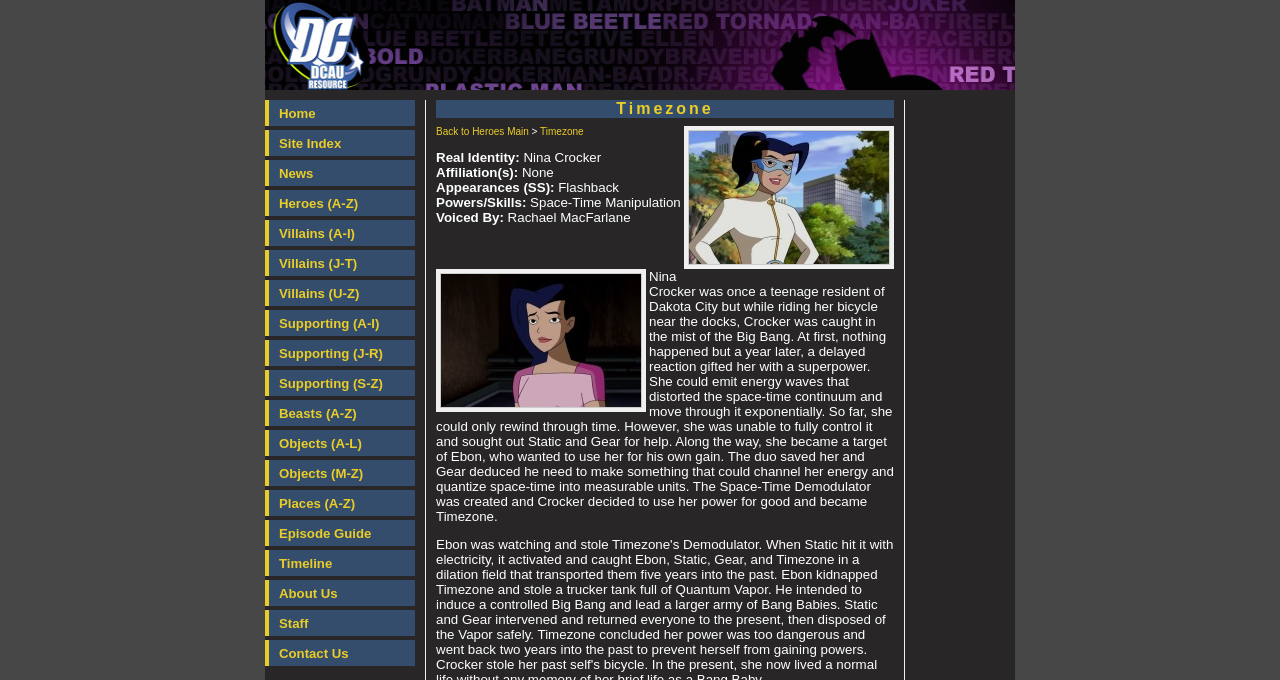Identify the bounding box coordinates for the region of the element that should be clicked to carry out the instruction: "View the 'Episode Guide'". The bounding box coordinates should be four float numbers between 0 and 1, i.e., [left, top, right, bottom].

[0.207, 0.765, 0.324, 0.803]